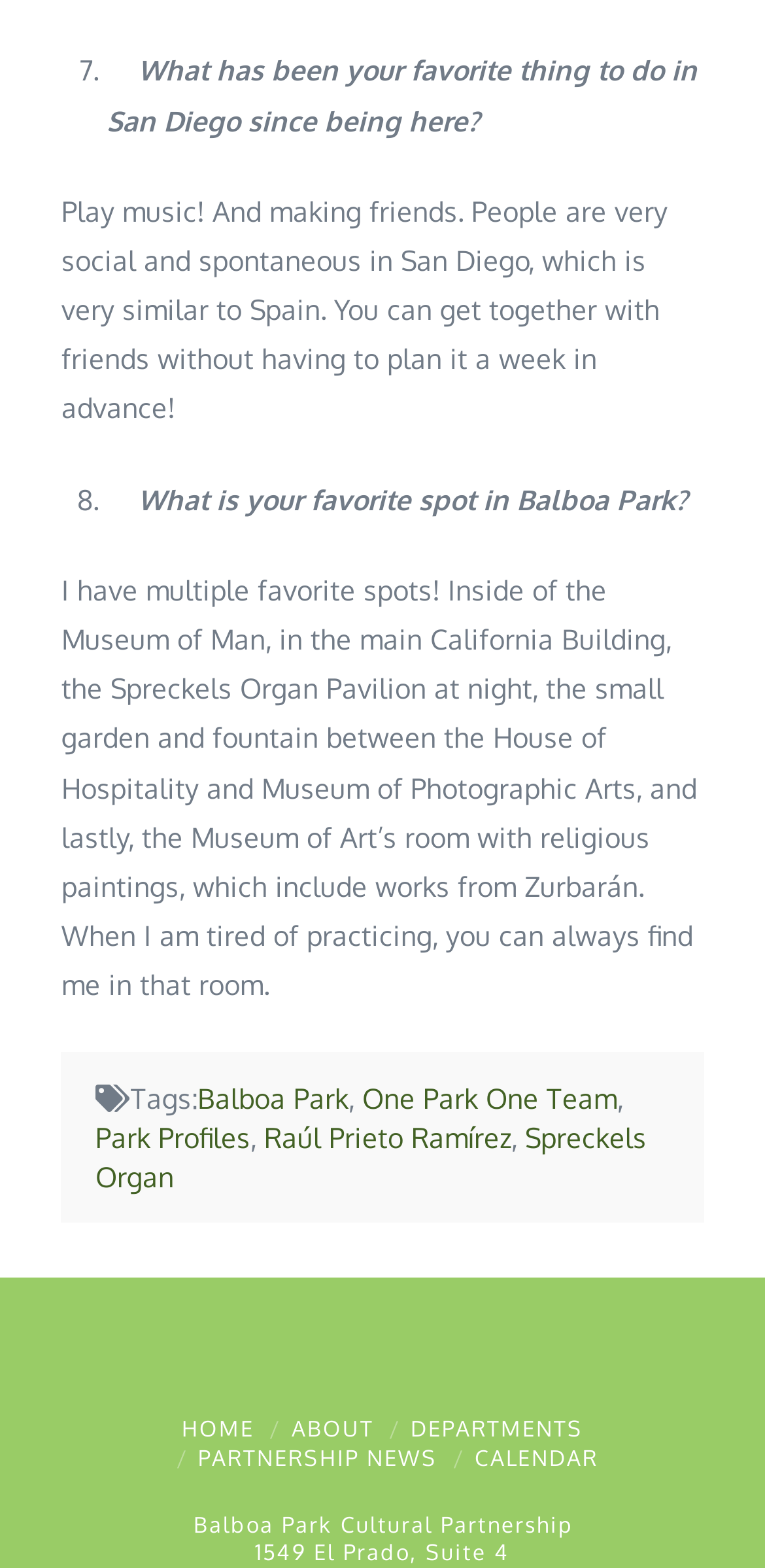Please answer the following question using a single word or phrase: 
How many links are there in the footer section?

5